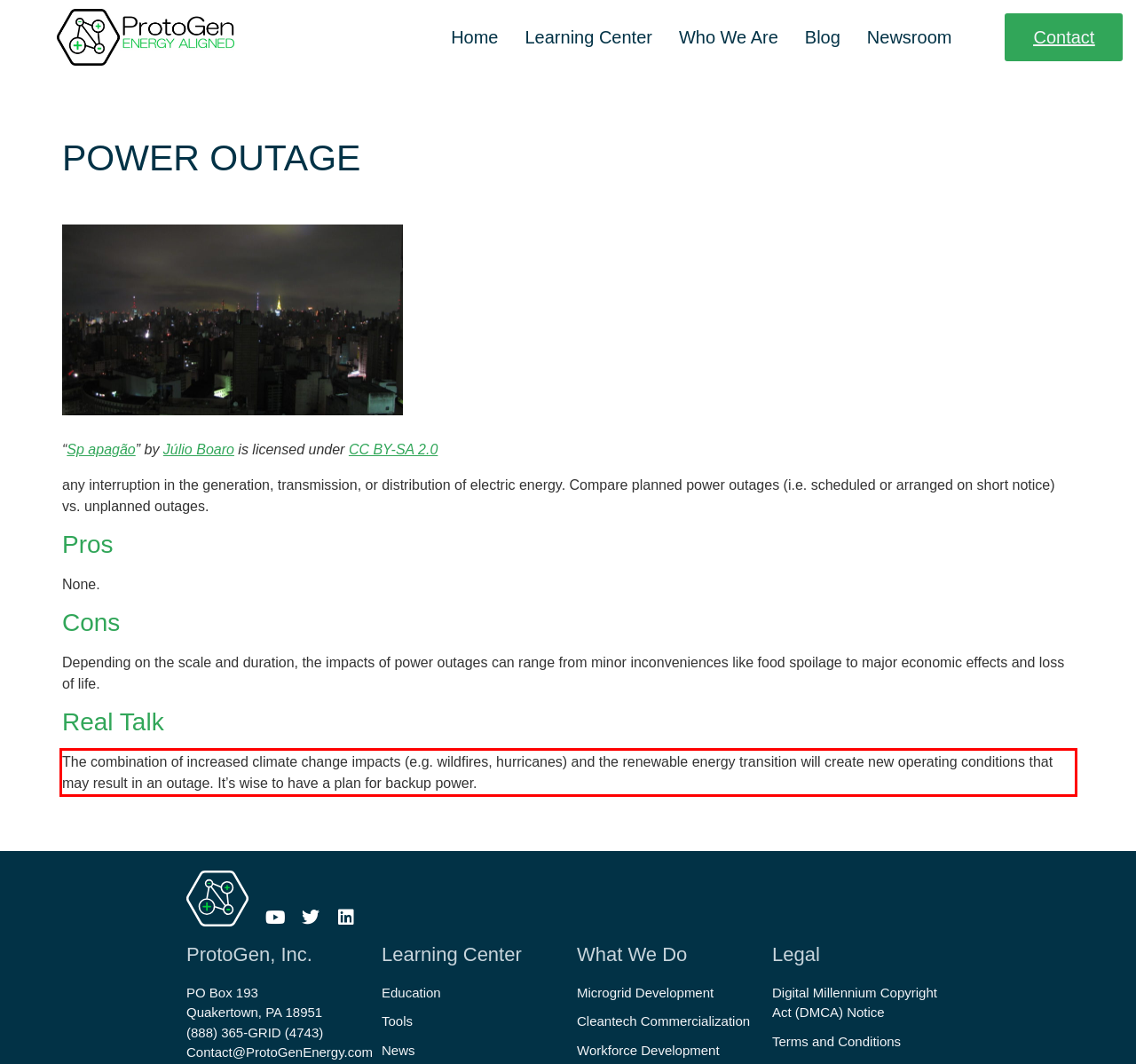Please extract the text content from the UI element enclosed by the red rectangle in the screenshot.

The combination of increased climate change impacts (e.g. wildfires, hurricanes) and the renewable energy transition will create new operating conditions that may result in an outage. It’s wise to have a plan for backup power.